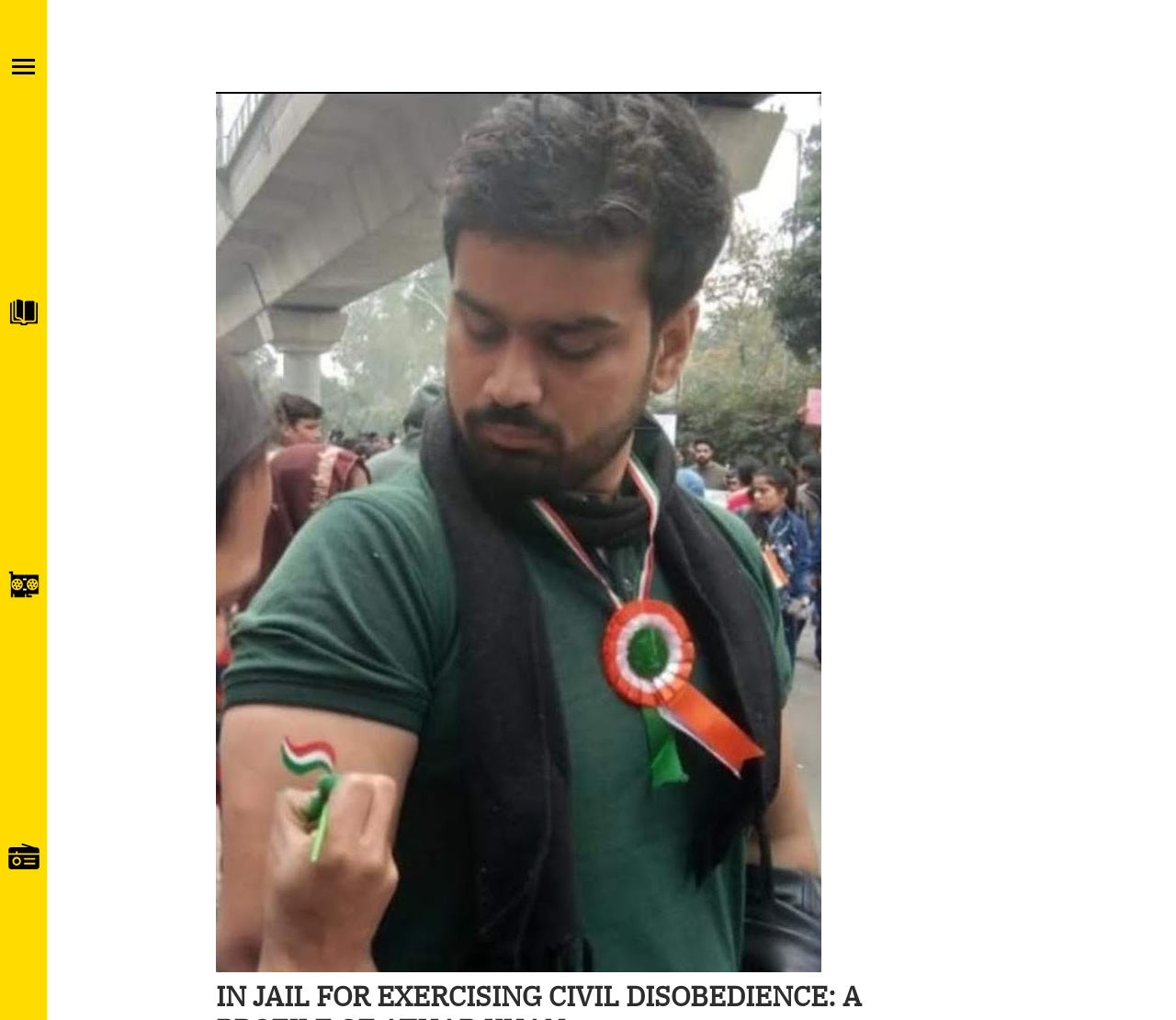Locate the bounding box of the UI element based on this description: "Back to Stories". Provide four float numbers between 0 and 1 as [left, top, right, bottom].

[0.432, 0.005, 0.568, 0.03]